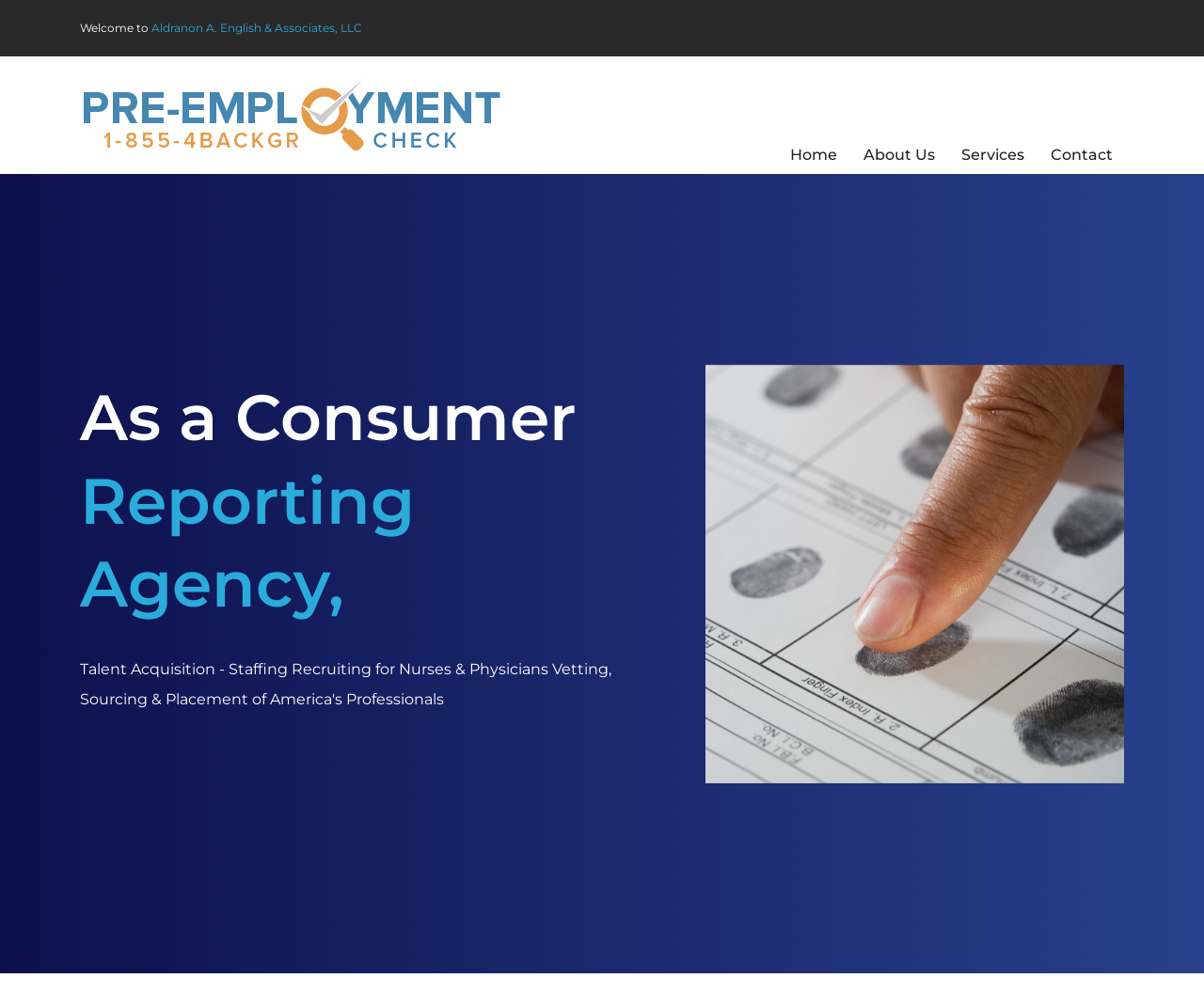How many links are in the top navigation menu?
Using the screenshot, give a one-word or short phrase answer.

4